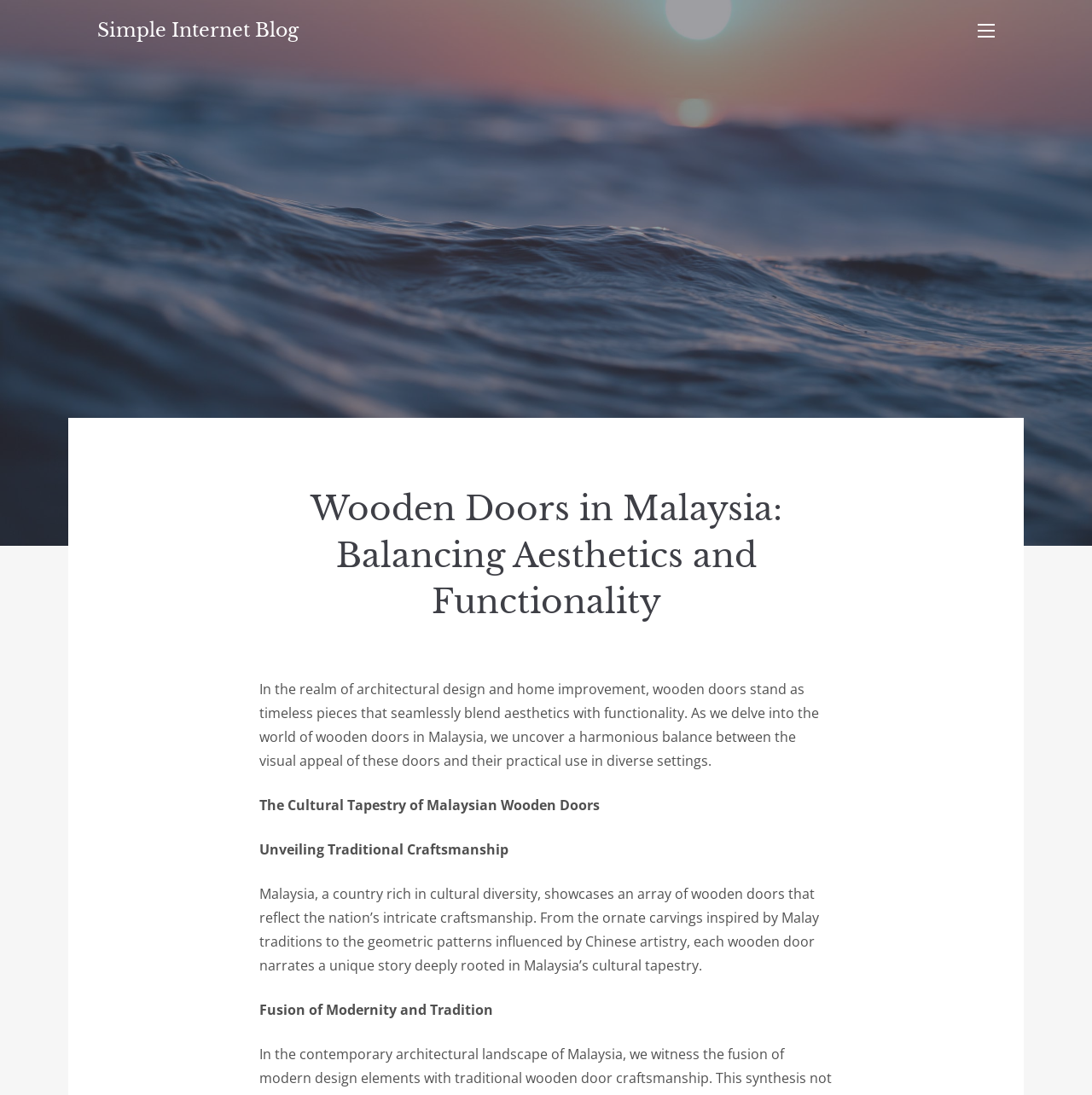Using the information in the image, could you please answer the following question in detail:
What is the balance achieved by wooden doors in Malaysia?

According to the webpage, wooden doors in Malaysia achieve a harmonious balance between their visual appeal and practical use in diverse settings, making them timeless pieces that seamlessly blend aesthetics with functionality.